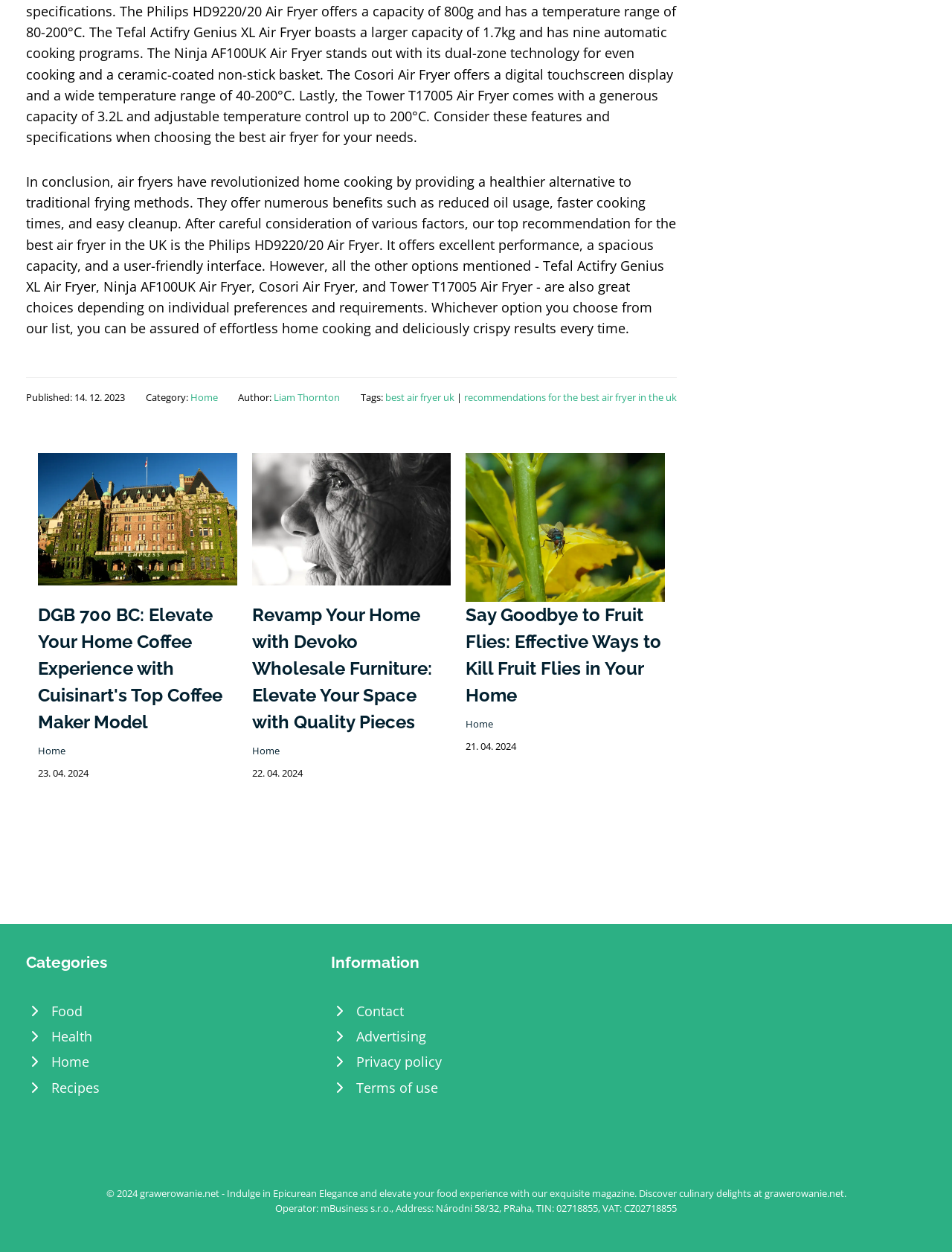What is the name of the author of the article 'In conclusion, air fryers have revolutionized home cooking...'?
Carefully examine the image and provide a detailed answer to the question.

I found the article with the text 'In conclusion, air fryers have revolutionized home cooking...' and noticed that it has a link 'Liam Thornton' above it, which suggests that the author of this article is 'Liam Thornton'.